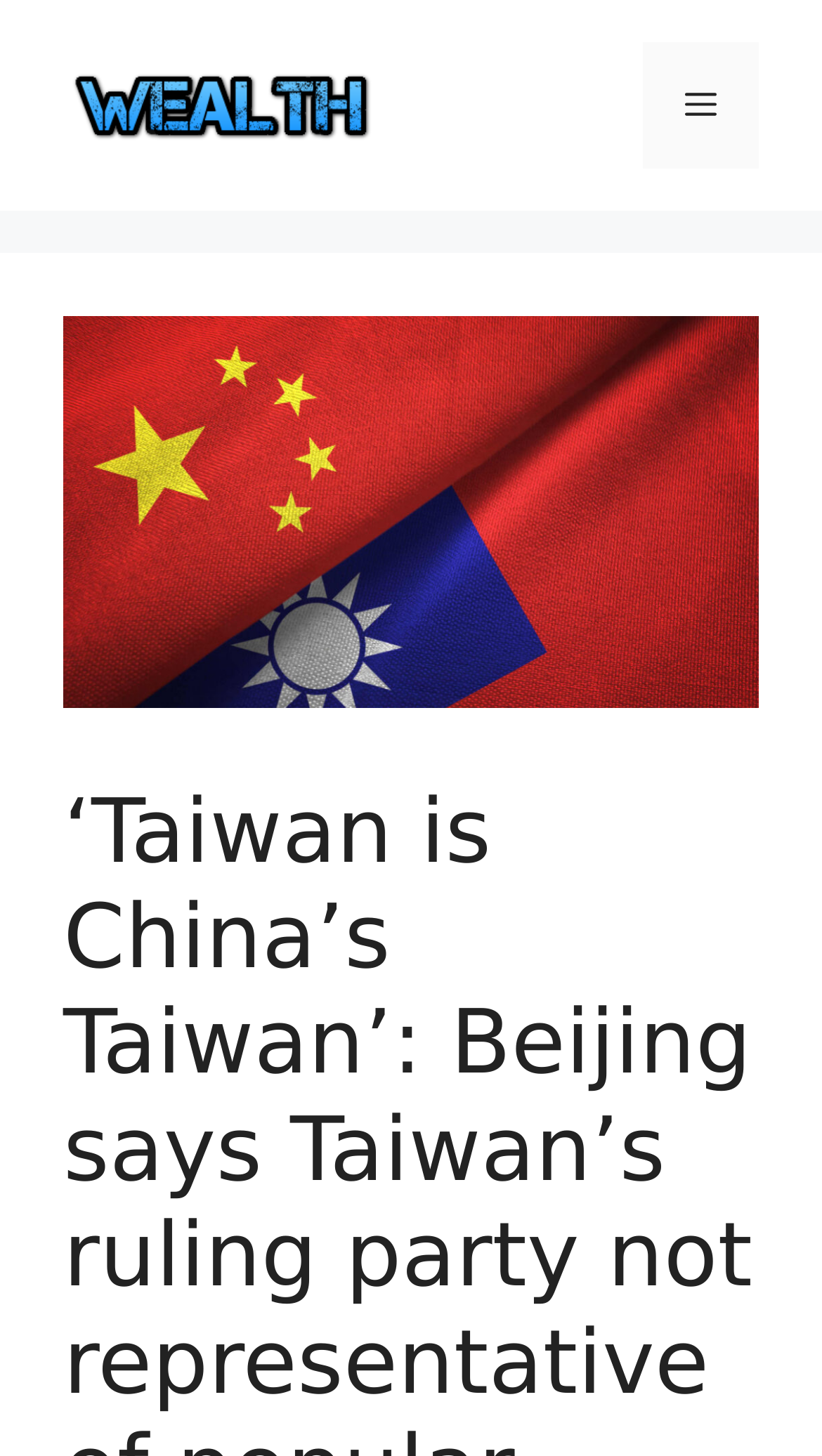Please determine and provide the text content of the webpage's heading.

‘Taiwan is China’s Taiwan’: Beijing says Taiwan’s ruling party not representative of popular opinion